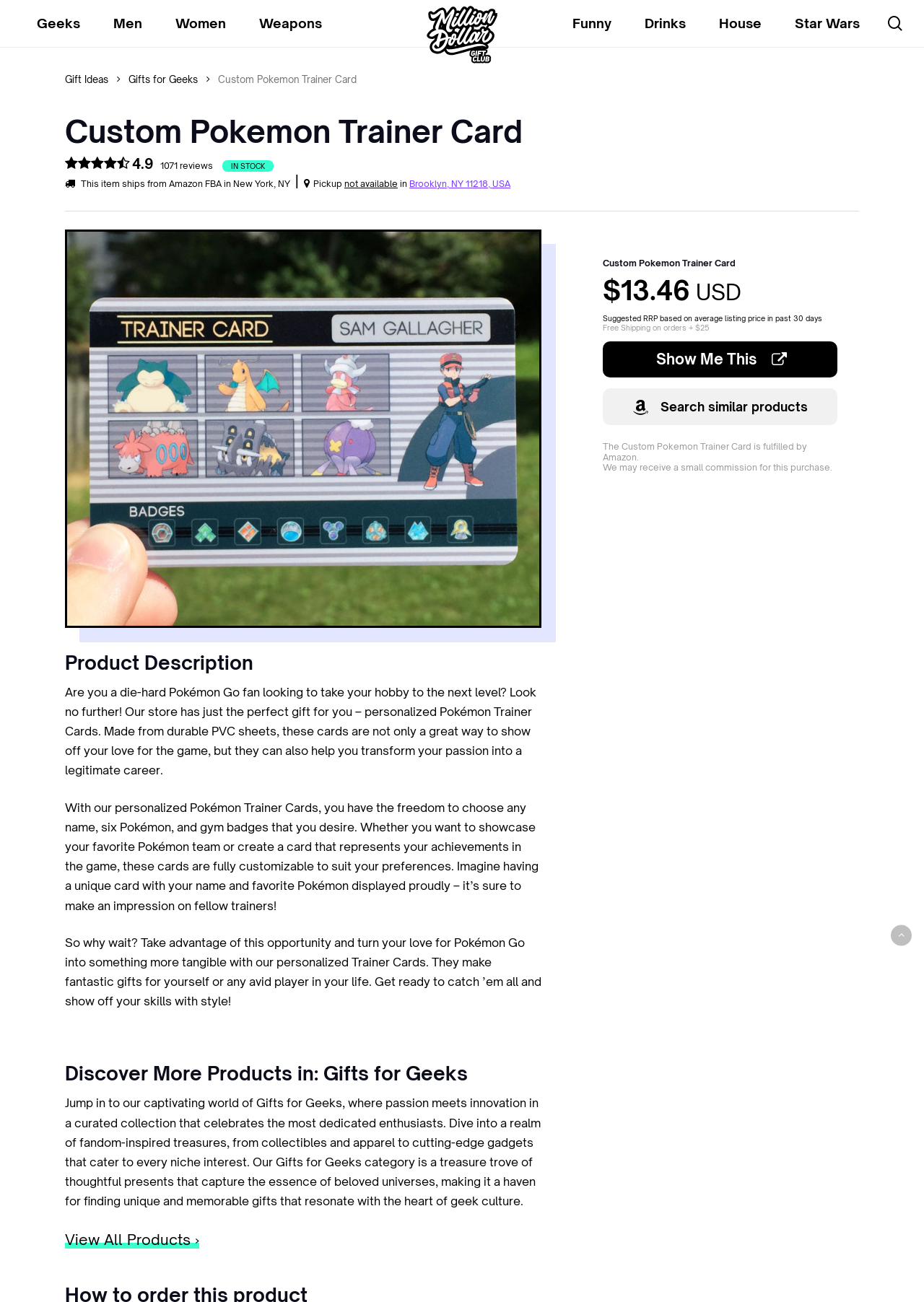Given the element description, predict the bounding box coordinates in the format (top-left x, top-left y, bottom-right x, bottom-right y). Make sure all values are between 0 and 1. Here is the element description: Search similar products

[0.652, 0.298, 0.906, 0.327]